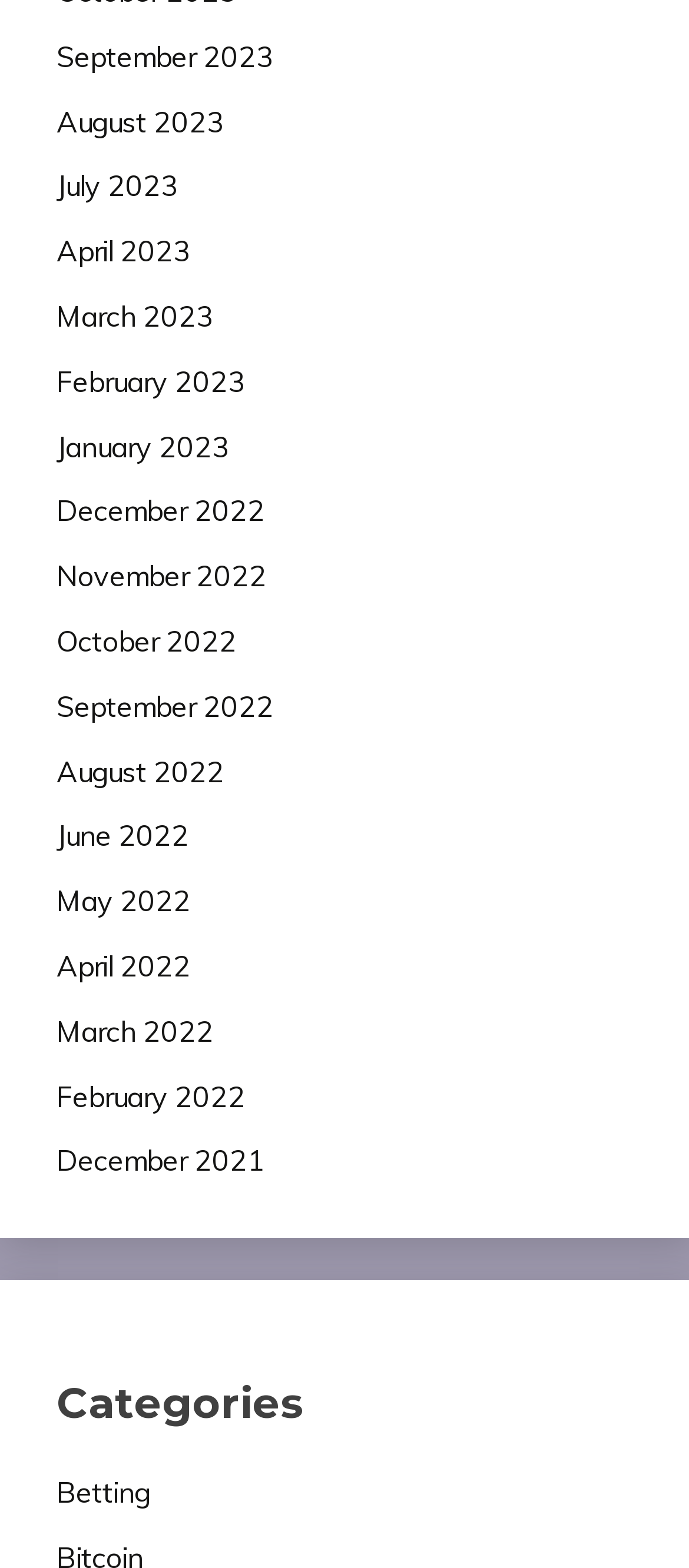Determine the bounding box coordinates for the clickable element to execute this instruction: "View September 2023". Provide the coordinates as four float numbers between 0 and 1, i.e., [left, top, right, bottom].

[0.082, 0.025, 0.397, 0.047]